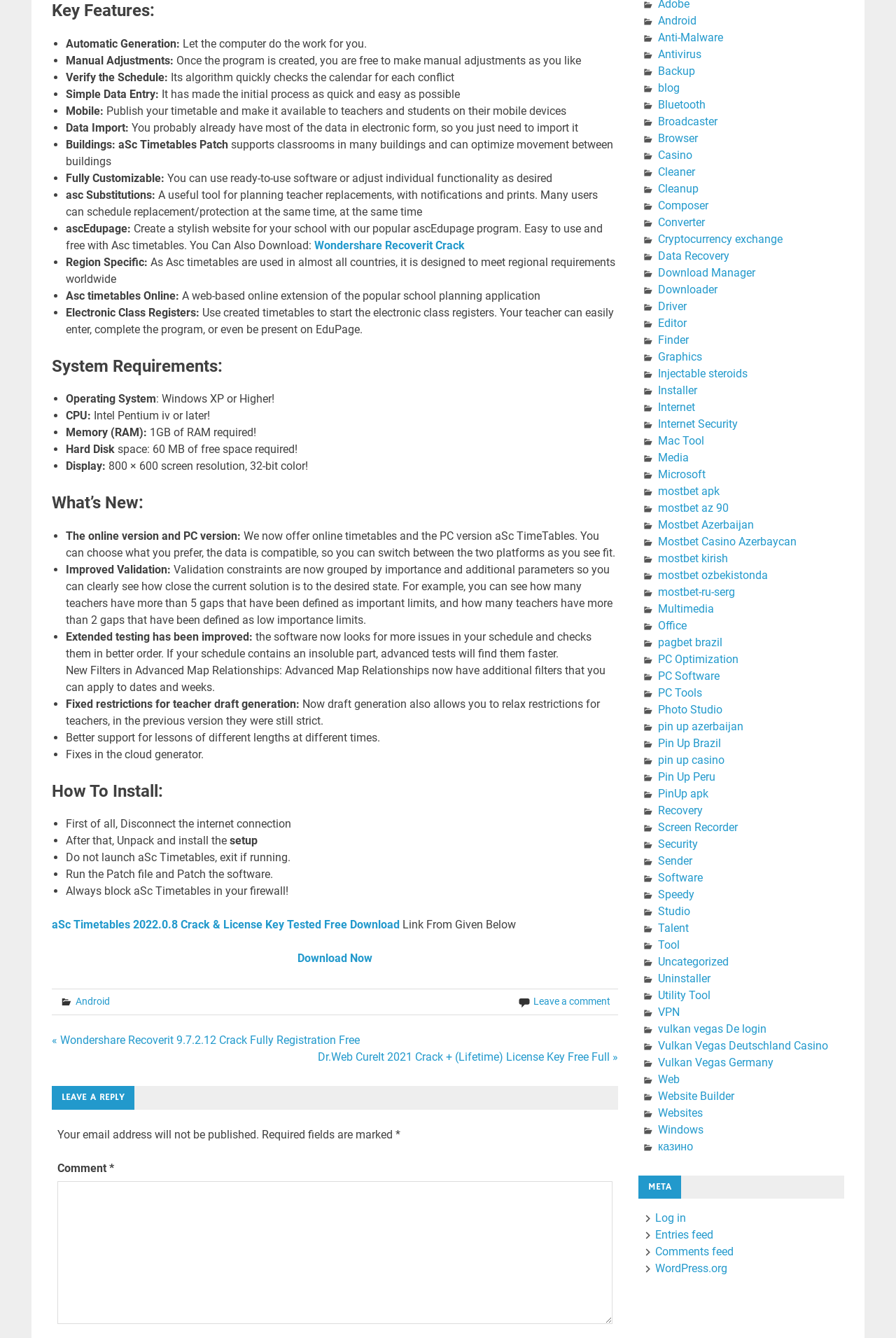Determine the bounding box coordinates of the section to be clicked to follow the instruction: "View 'System Requirements'". The coordinates should be given as four float numbers between 0 and 1, formatted as [left, top, right, bottom].

[0.058, 0.265, 0.69, 0.283]